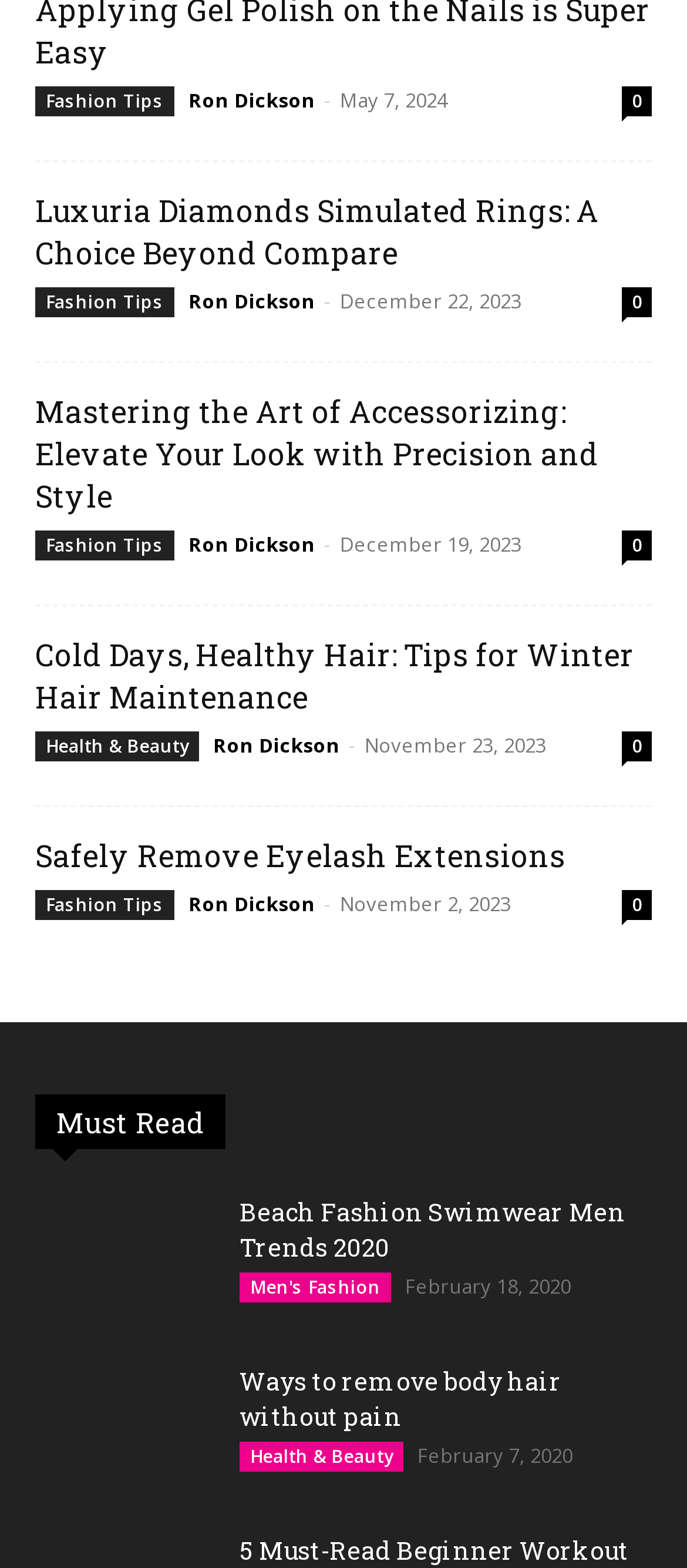Determine the bounding box for the described HTML element: "Safety". Ensure the coordinates are four float numbers between 0 and 1 in the format [left, top, right, bottom].

None